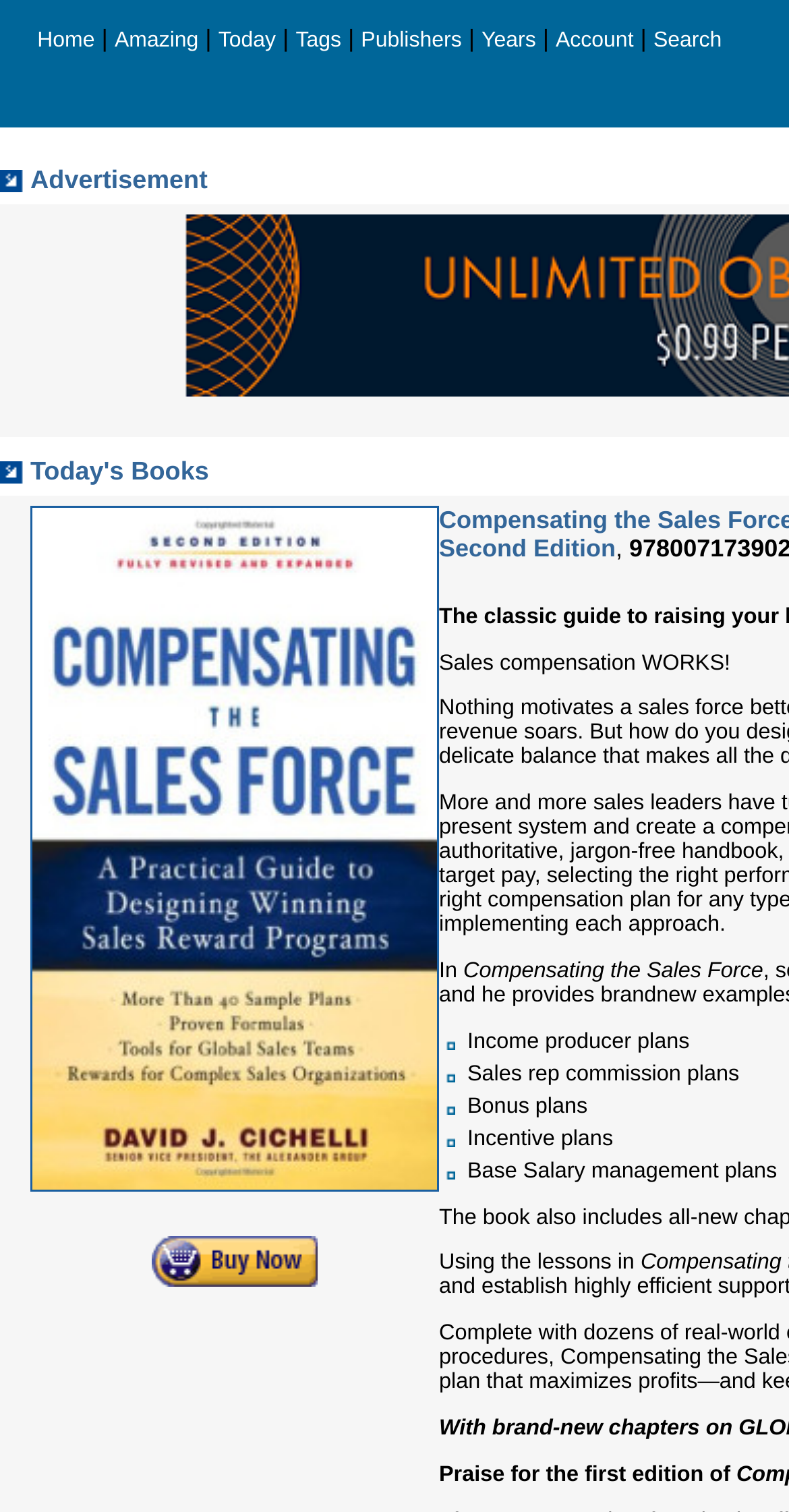How many sections are there in the main content area?
Use the information from the screenshot to give a comprehensive response to the question.

I analyzed the main content area and found three distinct sections: the book description, the list of sales compensation plans, and the section with text 'Praise for the first edition of'.